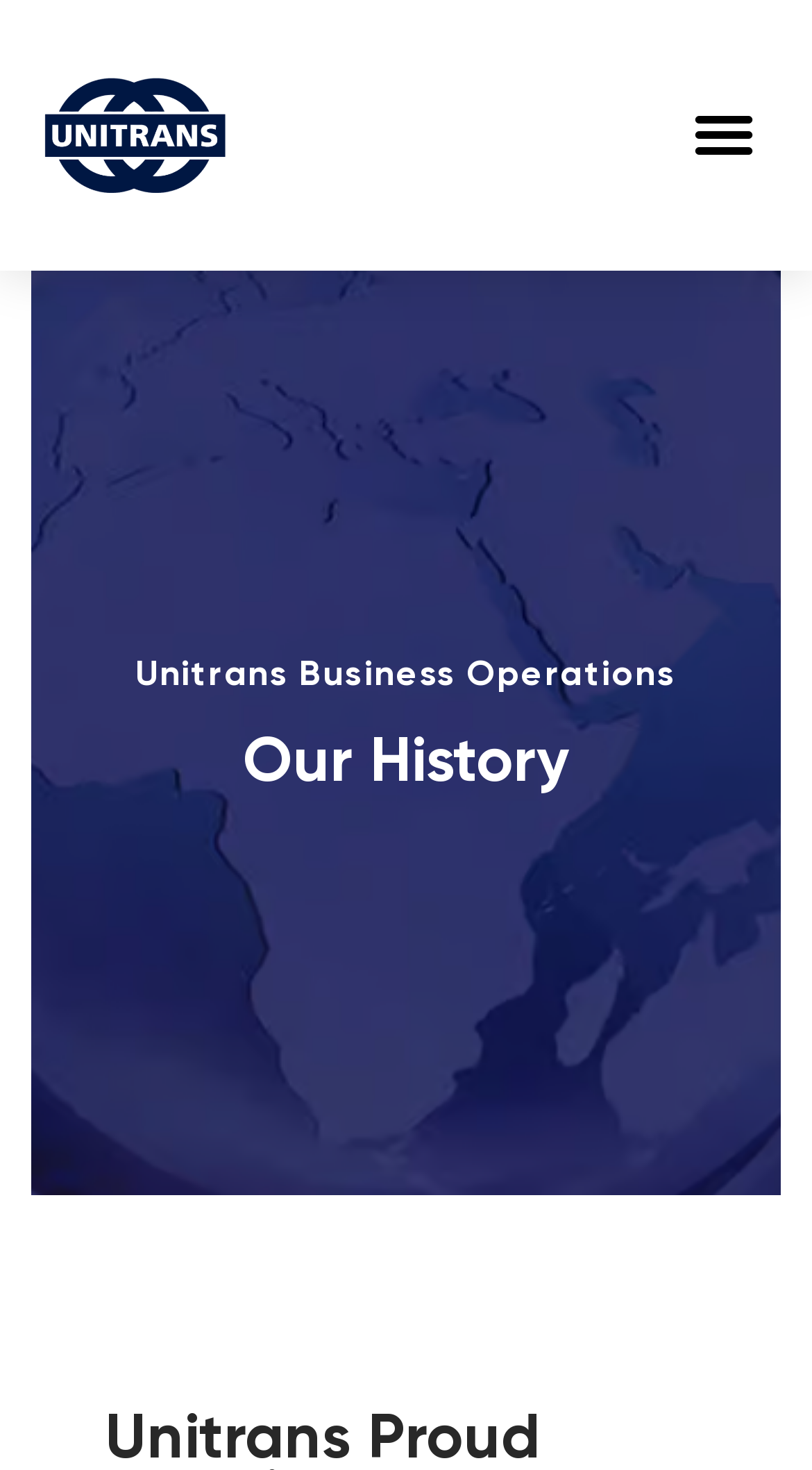Determine the bounding box for the described HTML element: "Menu". Ensure the coordinates are four float numbers between 0 and 1 in the format [left, top, right, bottom].

[0.833, 0.06, 0.949, 0.124]